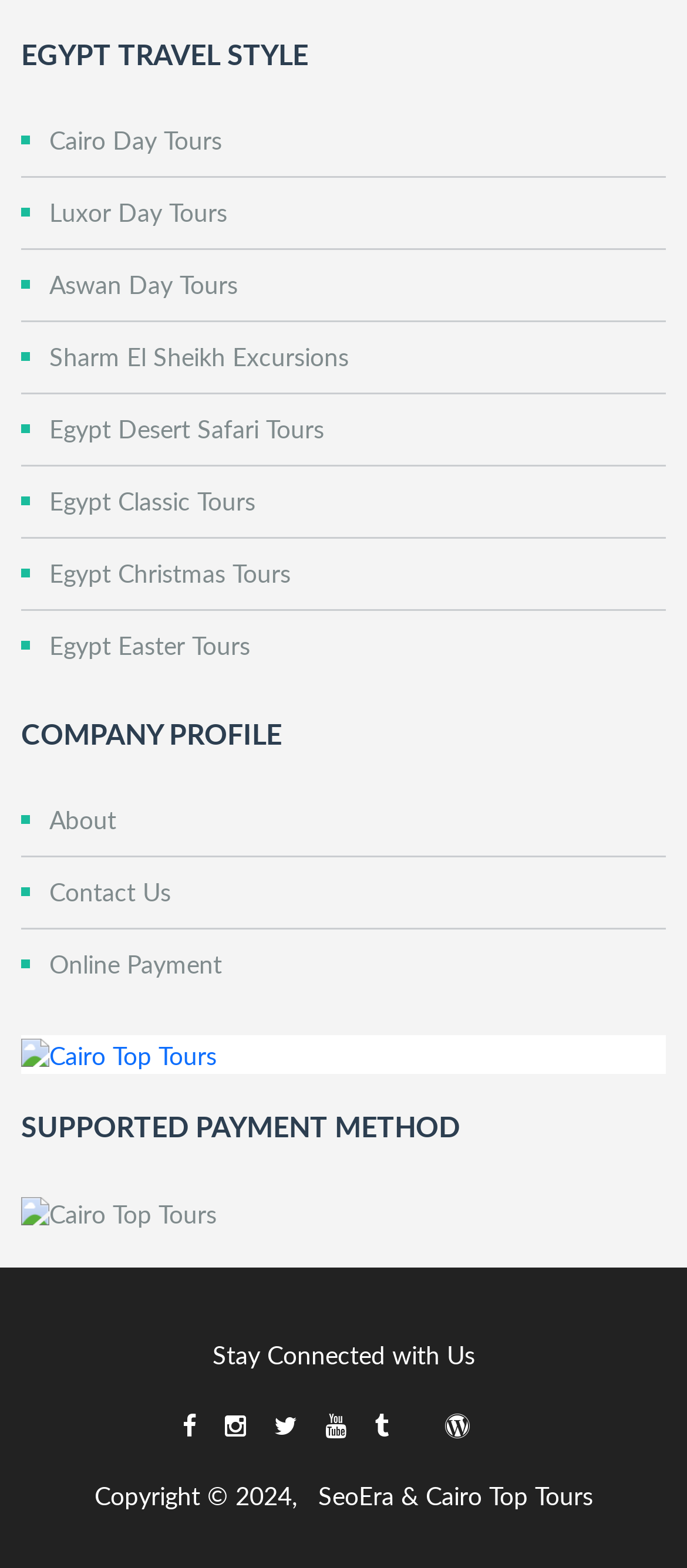Please locate the bounding box coordinates of the element's region that needs to be clicked to follow the instruction: "Follow on Facebook". The bounding box coordinates should be provided as four float numbers between 0 and 1, i.e., [left, top, right, bottom].

[0.265, 0.469, 0.286, 0.488]